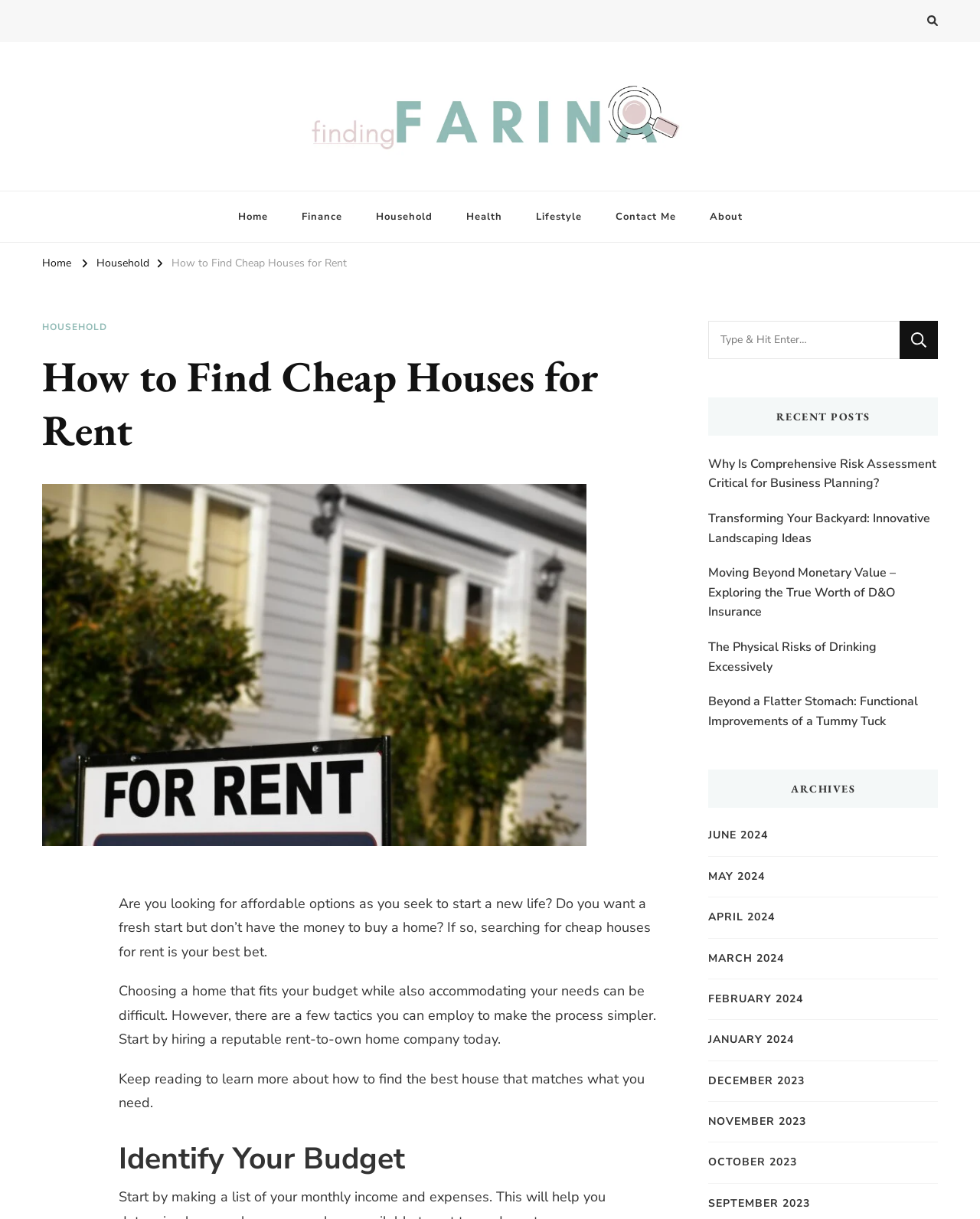Identify and extract the heading text of the webpage.

How to Find Cheap Houses for Rent